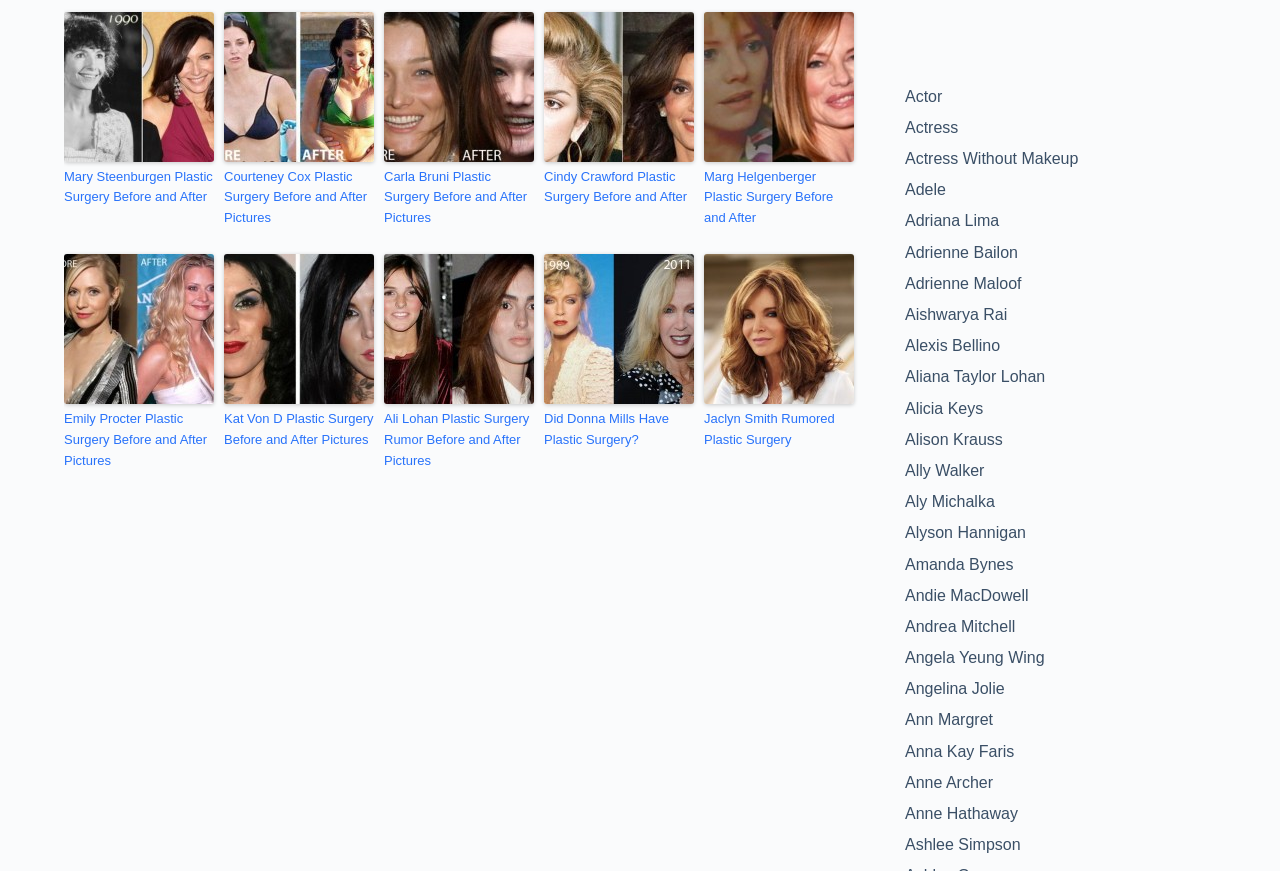Find the bounding box coordinates of the clickable region needed to perform the following instruction: "Check Courteney Cox's plastic surgery before and after pictures". The coordinates should be provided as four float numbers between 0 and 1, i.e., [left, top, right, bottom].

[0.175, 0.013, 0.292, 0.186]